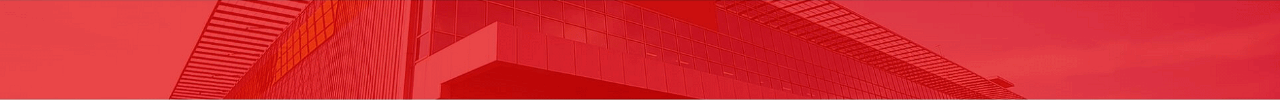What is the theme emphasized in the surrounding text?
Provide a detailed answer to the question using information from the image.

The caption states that the image aligns with the theme of 'compliance and corporate responsibility' emphasized in the surrounding text, which advocates for transparency and accountability within the organization.